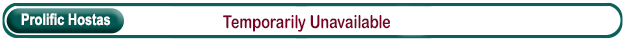Use a single word or phrase to answer the question:
What is the purpose of the notification banner?

To inform users